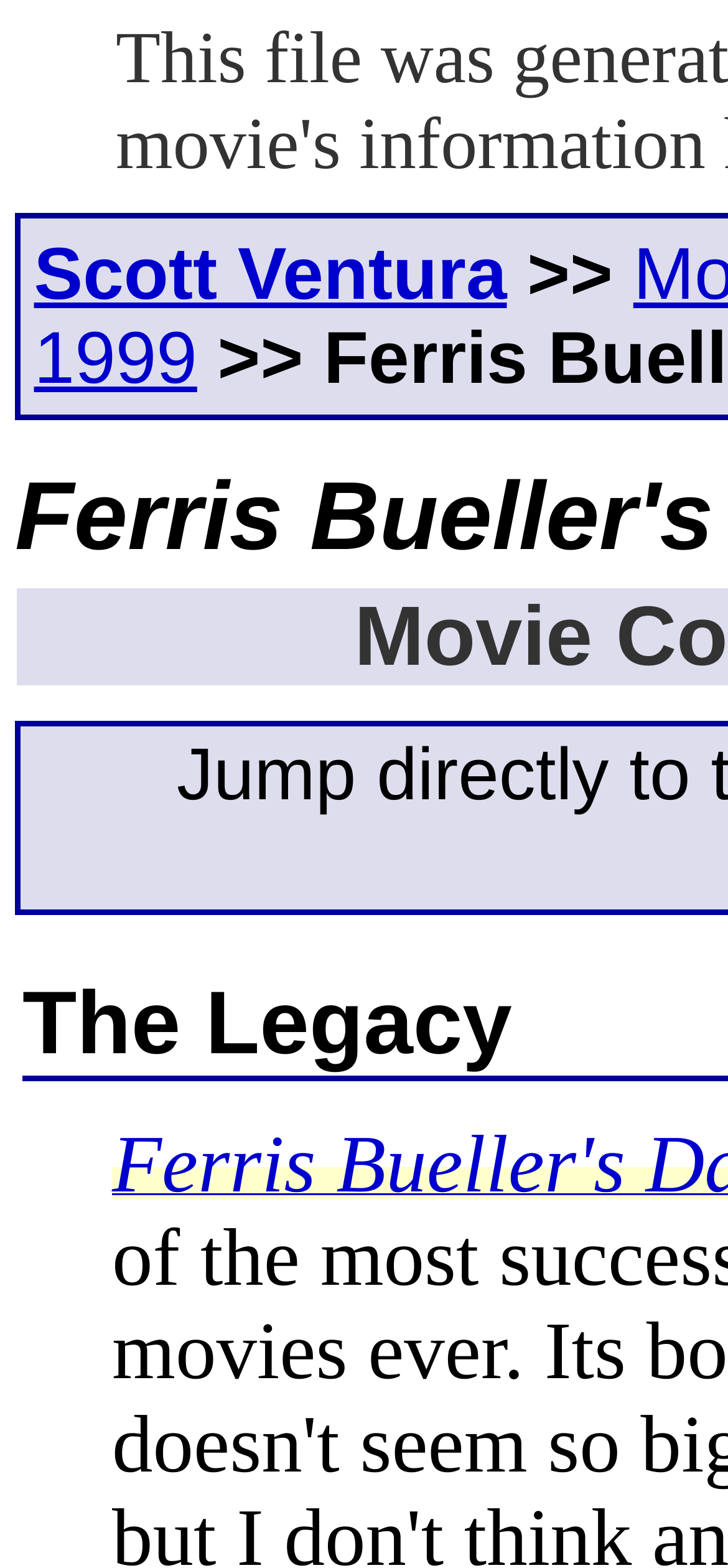Can you identify and provide the main heading of the webpage?

Ferris Bueller's Day Off